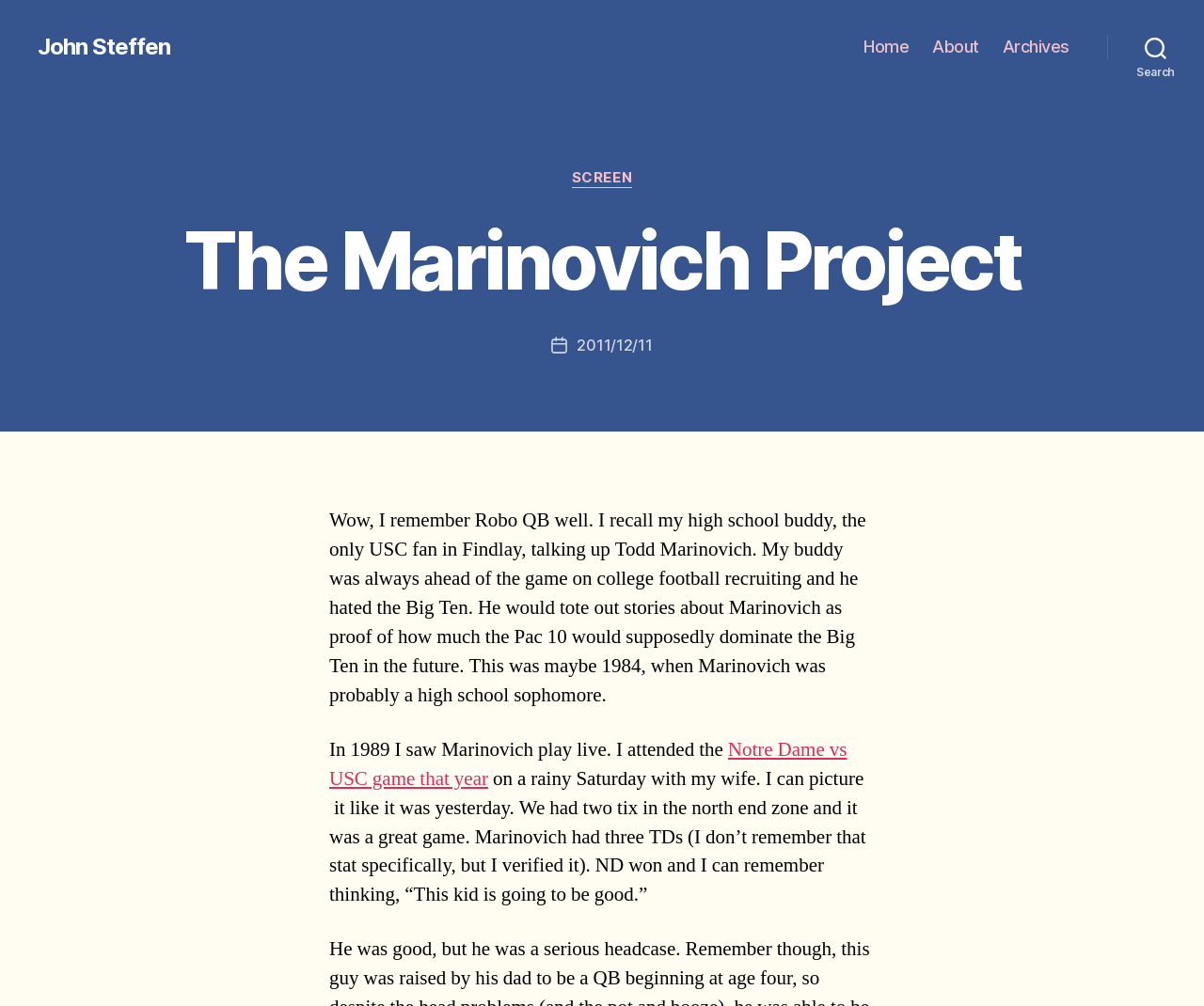Please find the bounding box coordinates of the element's region to be clicked to carry out this instruction: "View the post dated 2011/12/11".

[0.479, 0.334, 0.542, 0.353]